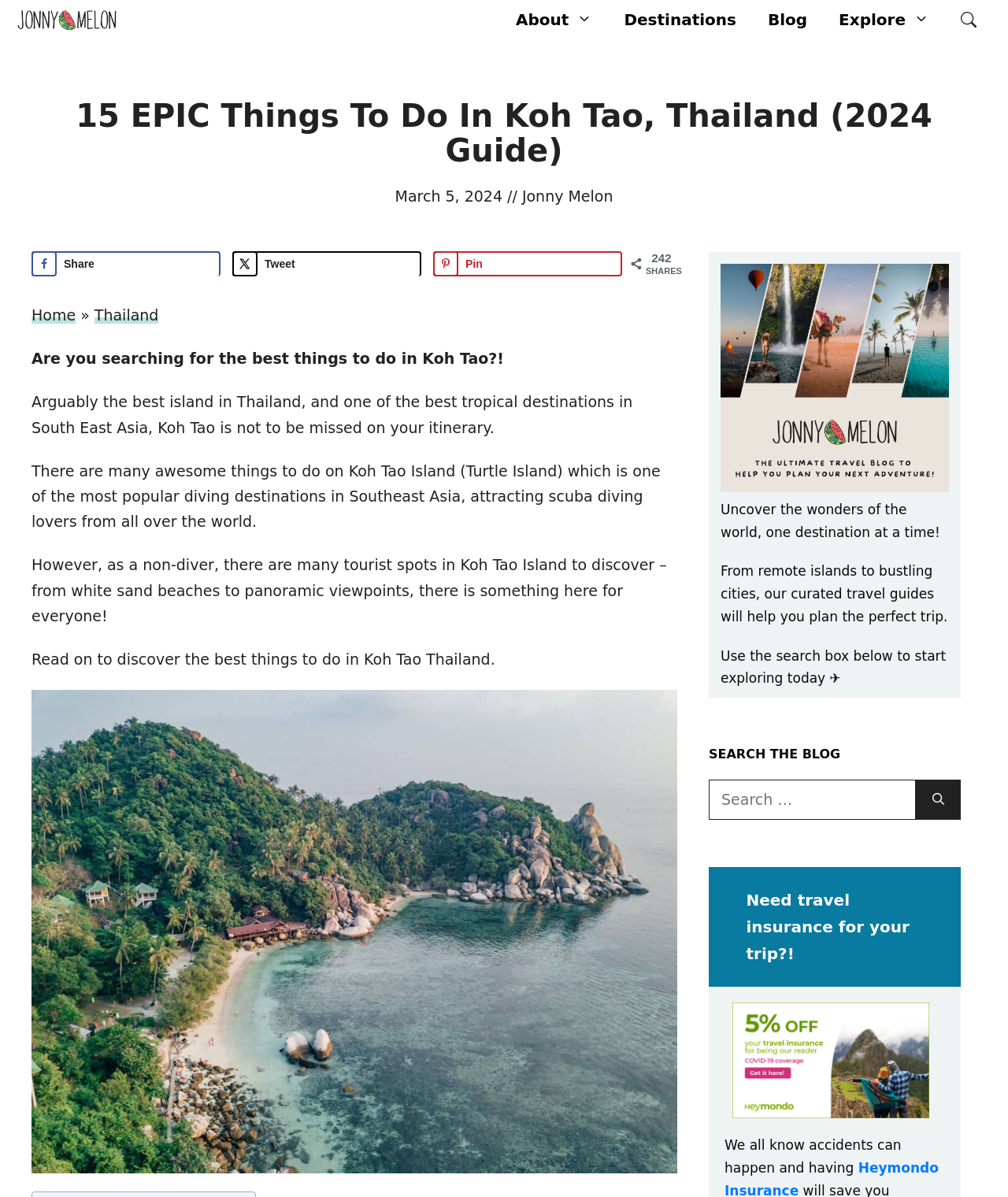What is the topic of the article?
Please respond to the question thoroughly and include all relevant details.

The article is about the best things to do in Koh Tao, Thailand, as mentioned in the title and the article content, which discusses various activities and tourist spots on the island.